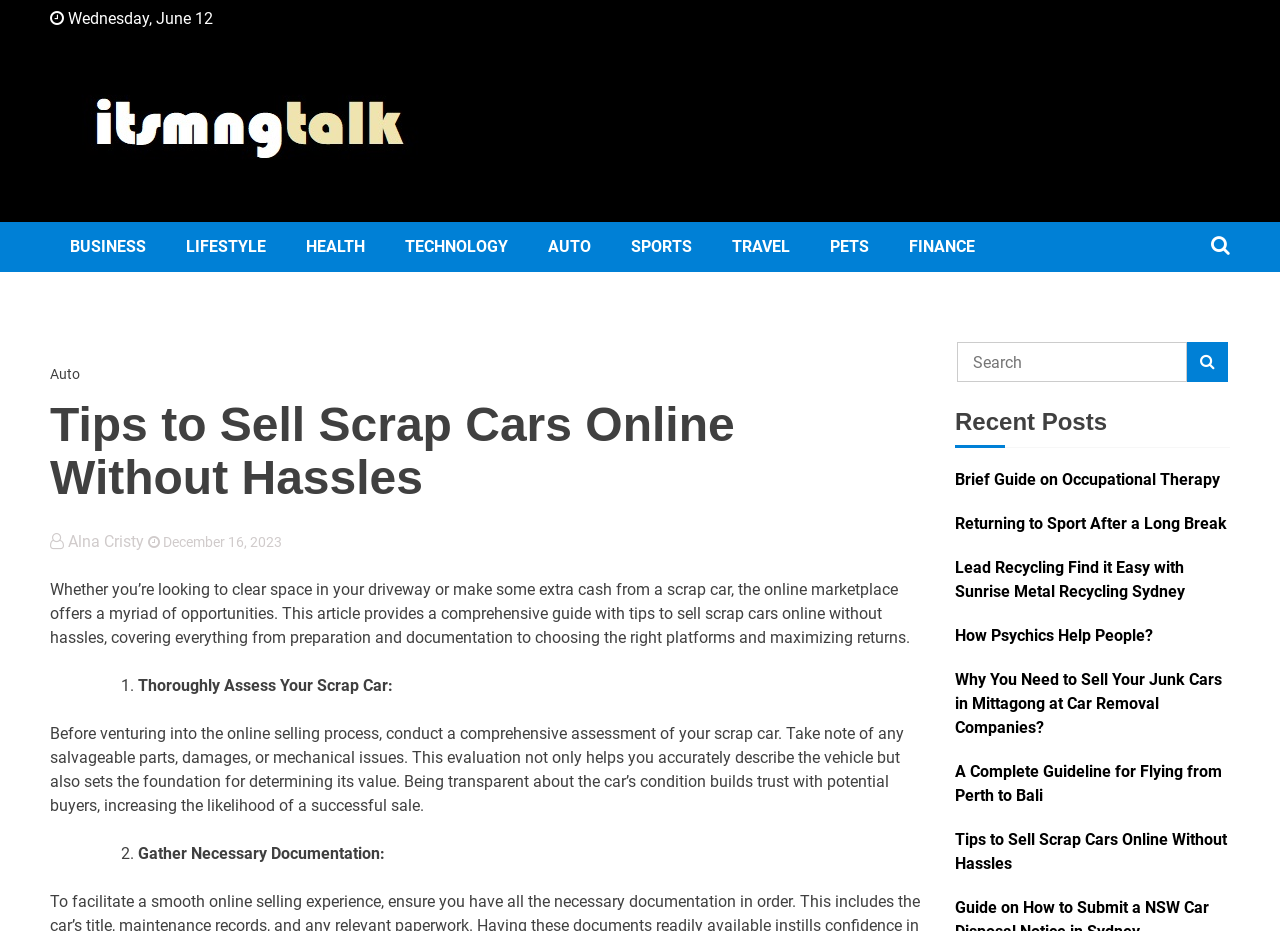Detail the features and information presented on the webpage.

The webpage is about selling scrap cars online, with a focus on providing tips and guidance for a hassle-free experience. At the top left, there is a date "Wednesday, June 12" and a logo "itsmngtalk" with a link to the website. Below the logo, there is a heading "ItsMngTalk" with a link to the website.

To the right of the logo, there are several links to different categories, including "BUSINESS", "LIFESTYLE", "HEALTH", "TECHNOLOGY", "AUTO", "SPORTS", "TRAVEL", "PETS", and "FINANCE". These links are arranged horizontally, taking up the top section of the page.

Below the category links, there is a button on the top right corner of the page. Below the button, there is a header section with a link to "Auto" and a heading "Tips to Sell Scrap Cars Online Without Hassles". The heading is followed by the author's name "Alna Cristy" and the date "December 16, 2023".

The main content of the page is a comprehensive guide to selling scrap cars online, which includes a brief introduction, followed by a list of tips. The introduction explains the benefits of selling scrap cars online and the importance of being transparent about the car's condition. The list of tips includes "Thoroughly Assess Your Scrap Car" and "Gather Necessary Documentation", with detailed explanations for each tip.

On the right side of the page, there is a search bar with a textbox and a button. Below the search bar, there is a heading "Recent Posts" followed by a list of links to recent articles, including "Brief Guide on Occupational Therapy", "Returning to Sport After a Long Break", and "Tips to Sell Scrap Cars Online Without Hassles".